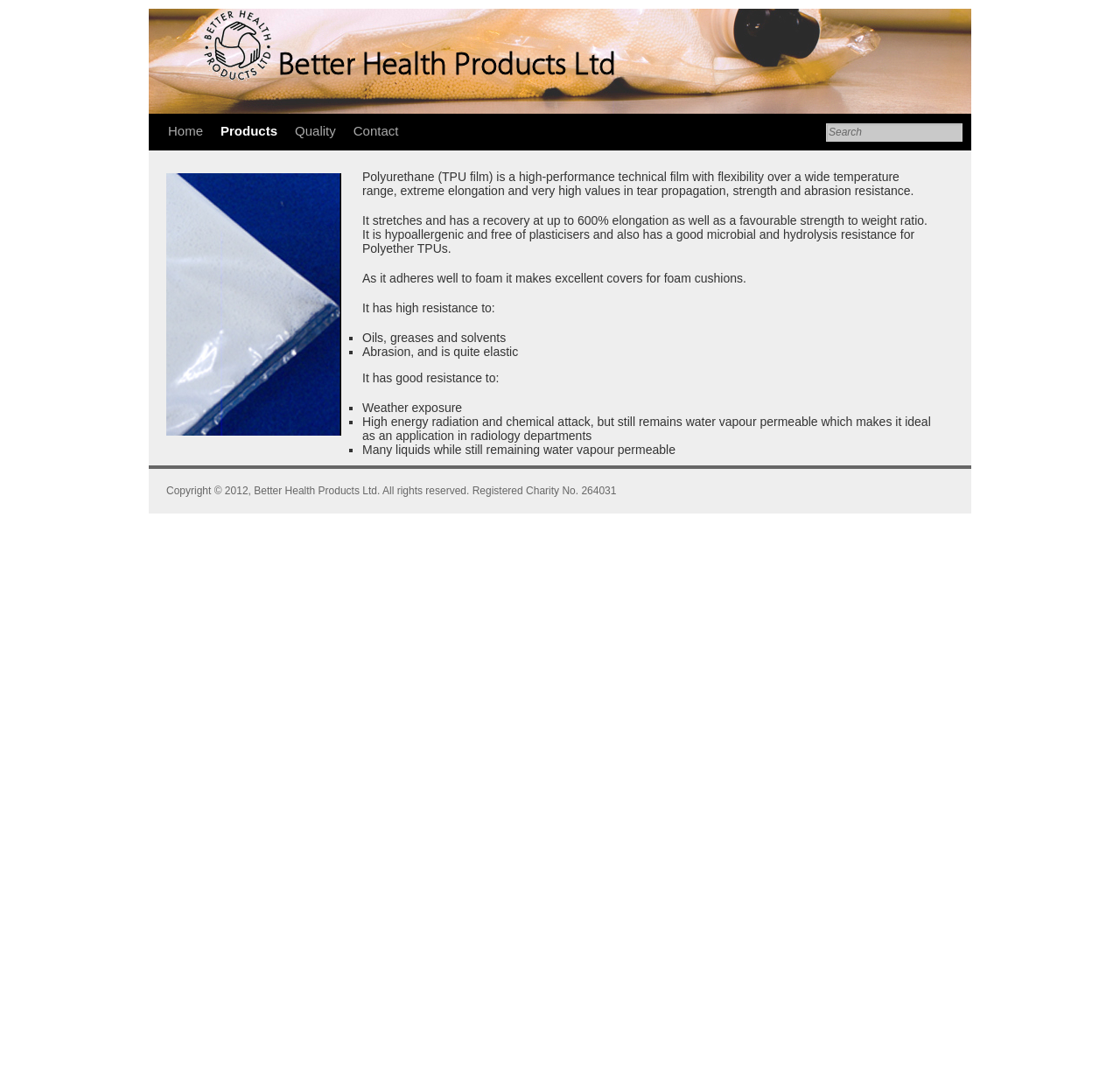Please answer the following question as detailed as possible based on the image: 
What is the film resistant to?

The static text elements list several properties of the polyurethane film, including its resistance to various substances such as oils, greases, solvents, abrasion, and weather exposure, among others.